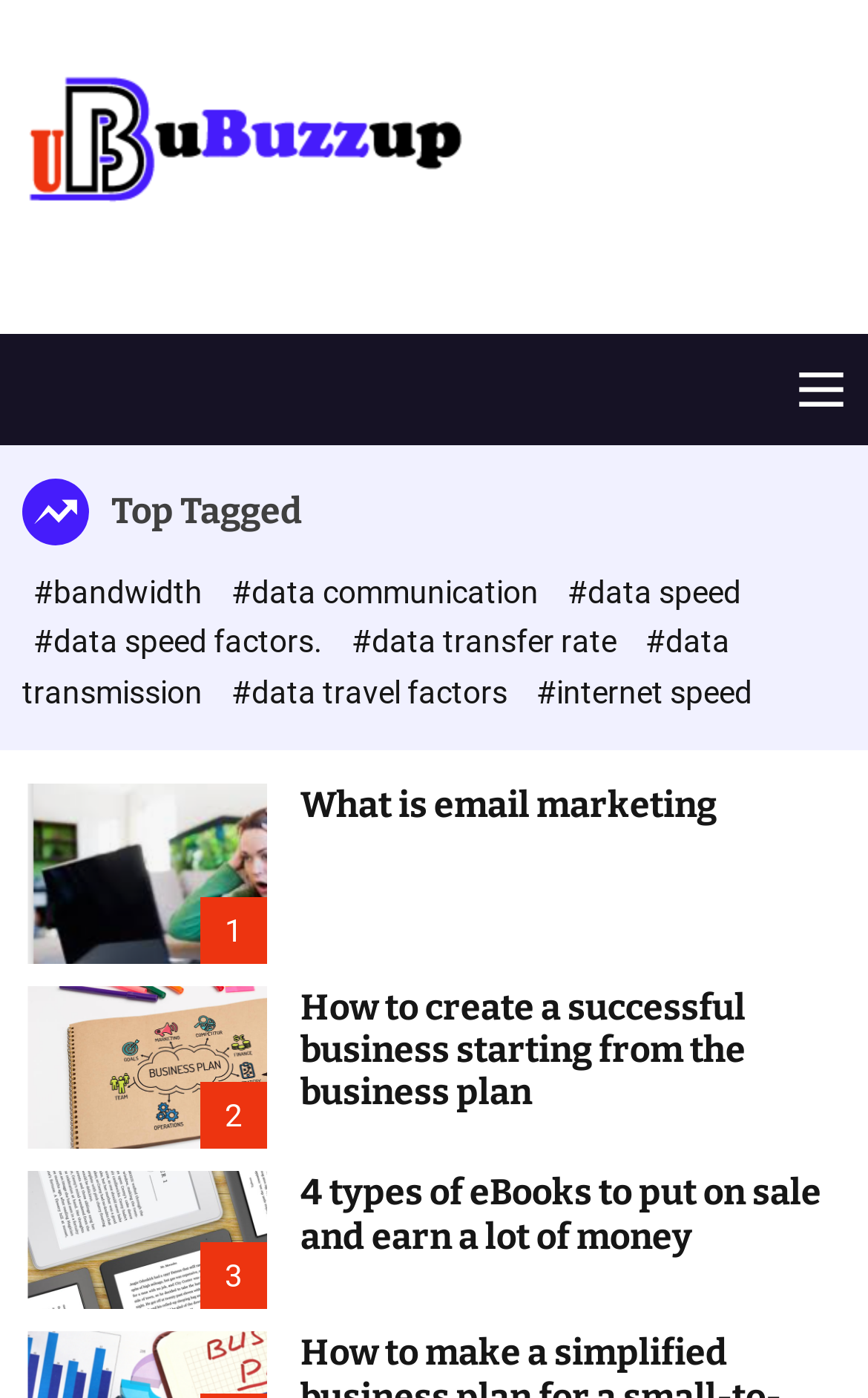Utilize the details in the image to give a detailed response to the question: What is the theme of the top tagged section?

The theme of the top tagged section is data communication because it has links with texts such as '#bandwidth', '#data communication', '#data speed', and '#internet speed', which are all related to data communication.